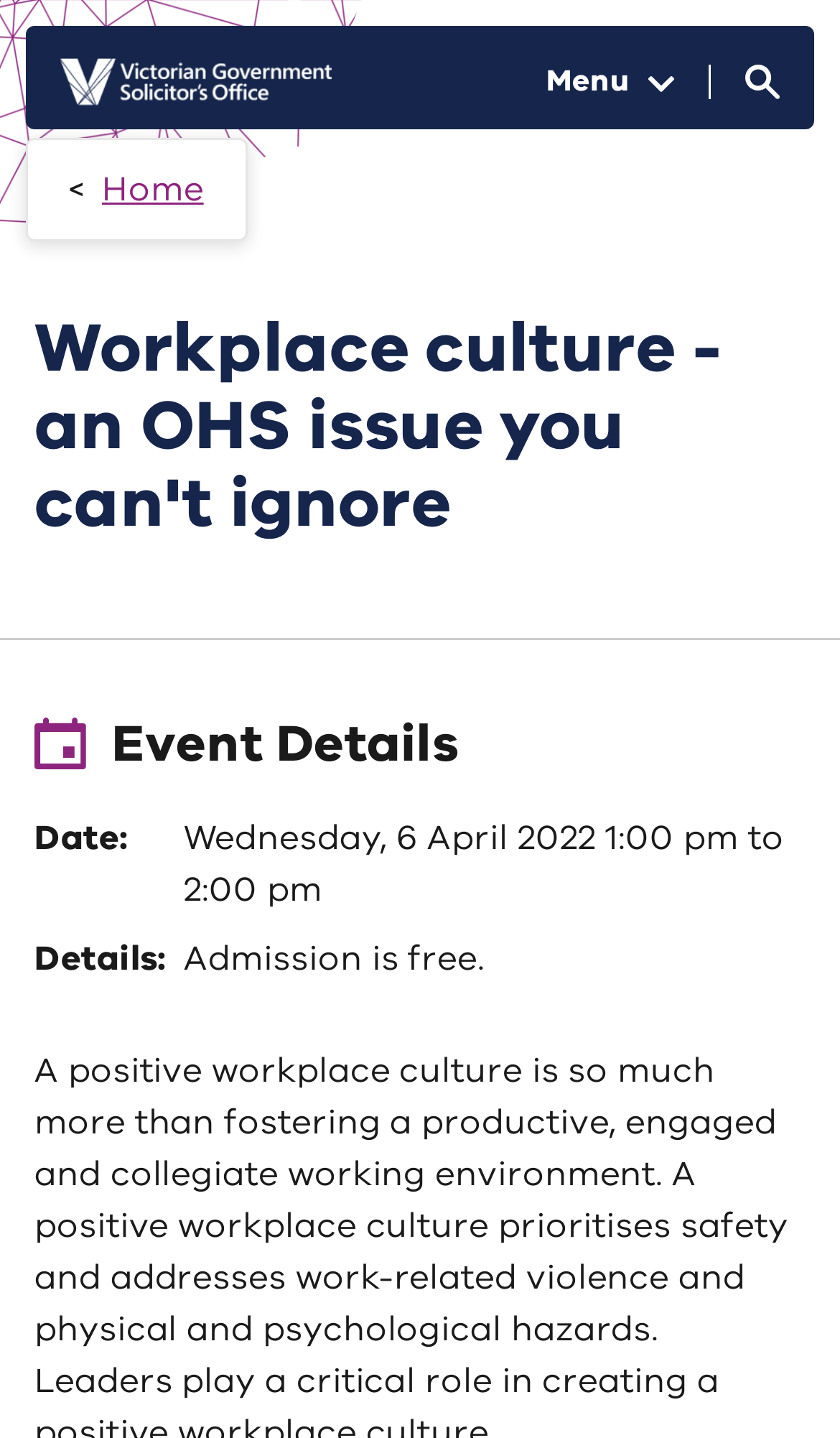Bounding box coordinates should be provided in the format (top-left x, top-left y, bottom-right x, bottom-right y) with all values between 0 and 1. Identify the bounding box for this UI element: Search⁠

[0.846, 0.021, 0.969, 0.093]